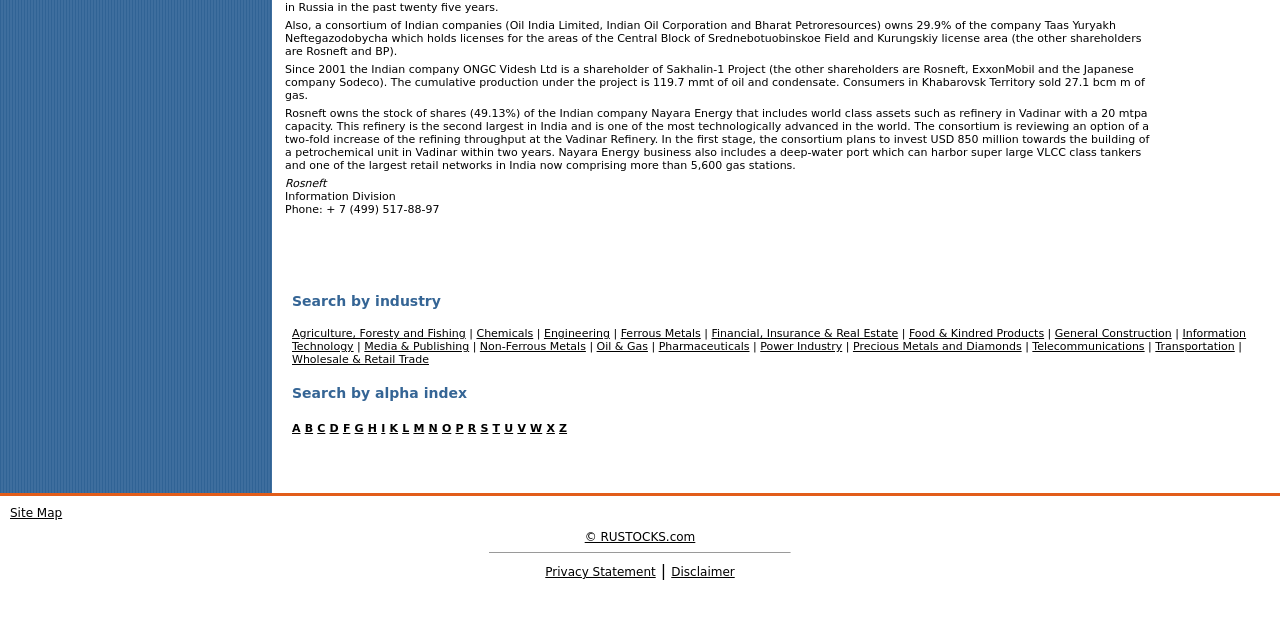Please specify the bounding box coordinates in the format (top-left x, top-left y, bottom-right x, bottom-right y), with values ranging from 0 to 1. Identify the bounding box for the UI component described as follows: Pharmaceuticals

[0.515, 0.532, 0.586, 0.552]